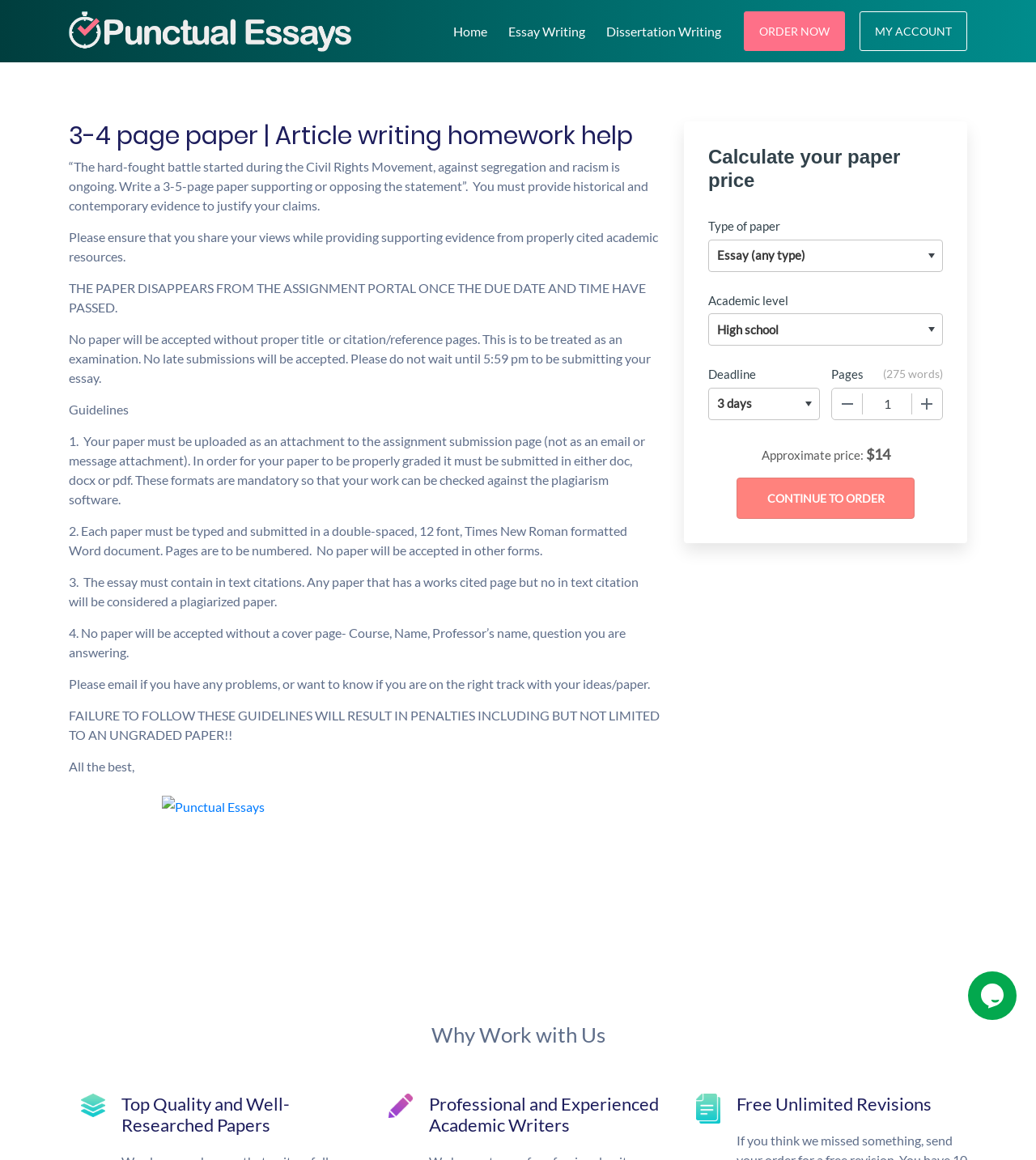Can you find the bounding box coordinates for the element to click on to achieve the instruction: "Click the Continue to order button"?

[0.711, 0.411, 0.883, 0.447]